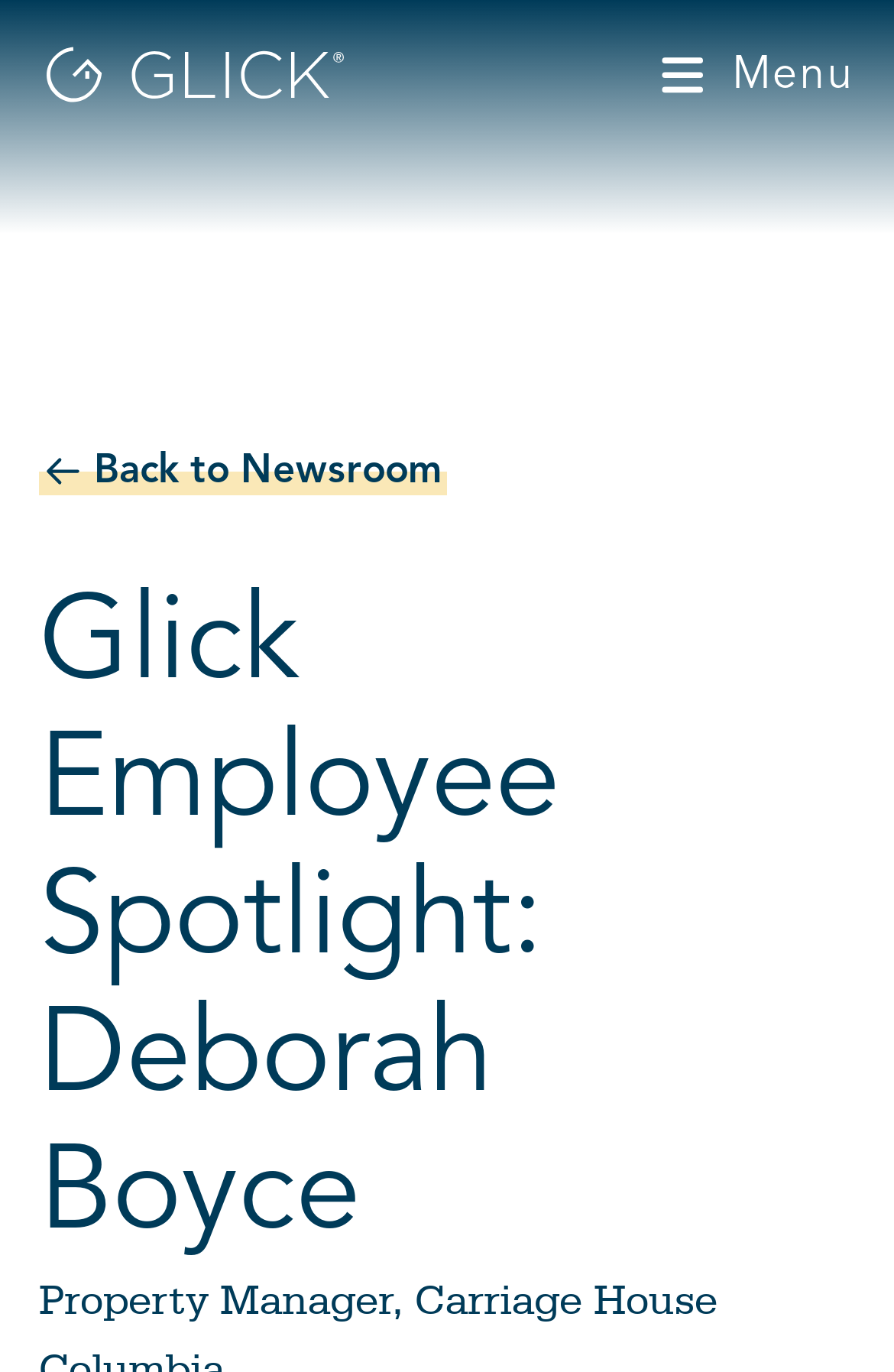Given the element description "Apple Books", identify the bounding box of the corresponding UI element.

None